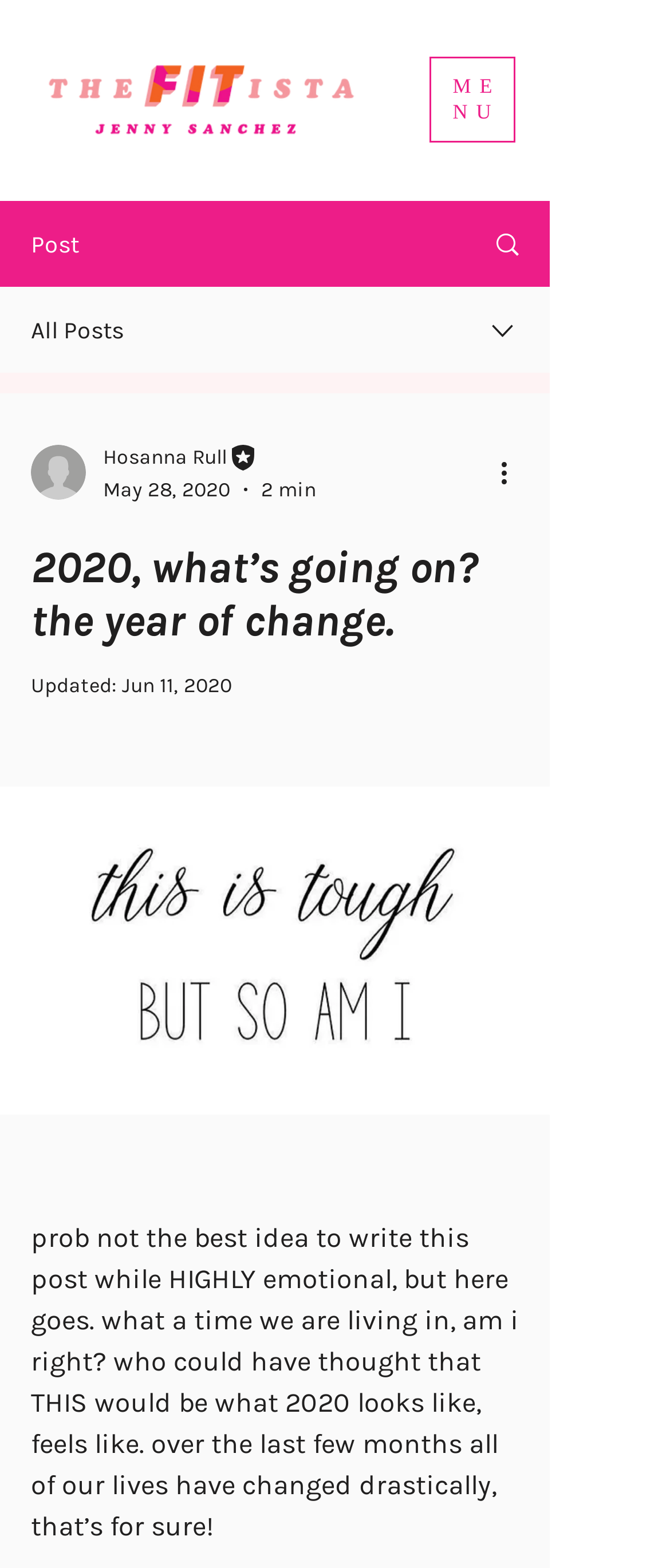What is the estimated reading time of the post?
Based on the screenshot, answer the question with a single word or phrase.

2 min